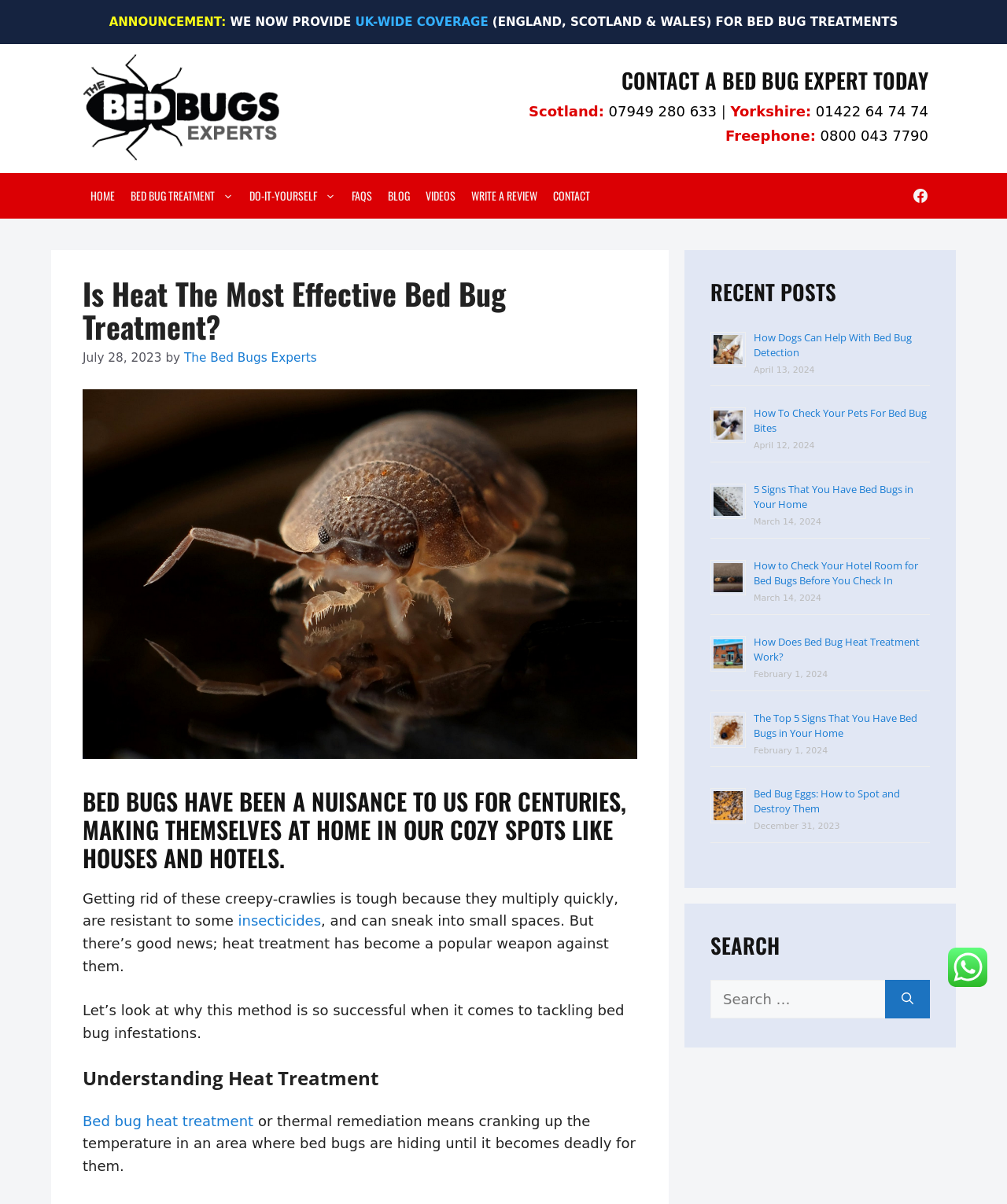Could you provide the bounding box coordinates for the portion of the screen to click to complete this instruction: "Contact a bed bug expert today"?

[0.525, 0.056, 0.922, 0.079]